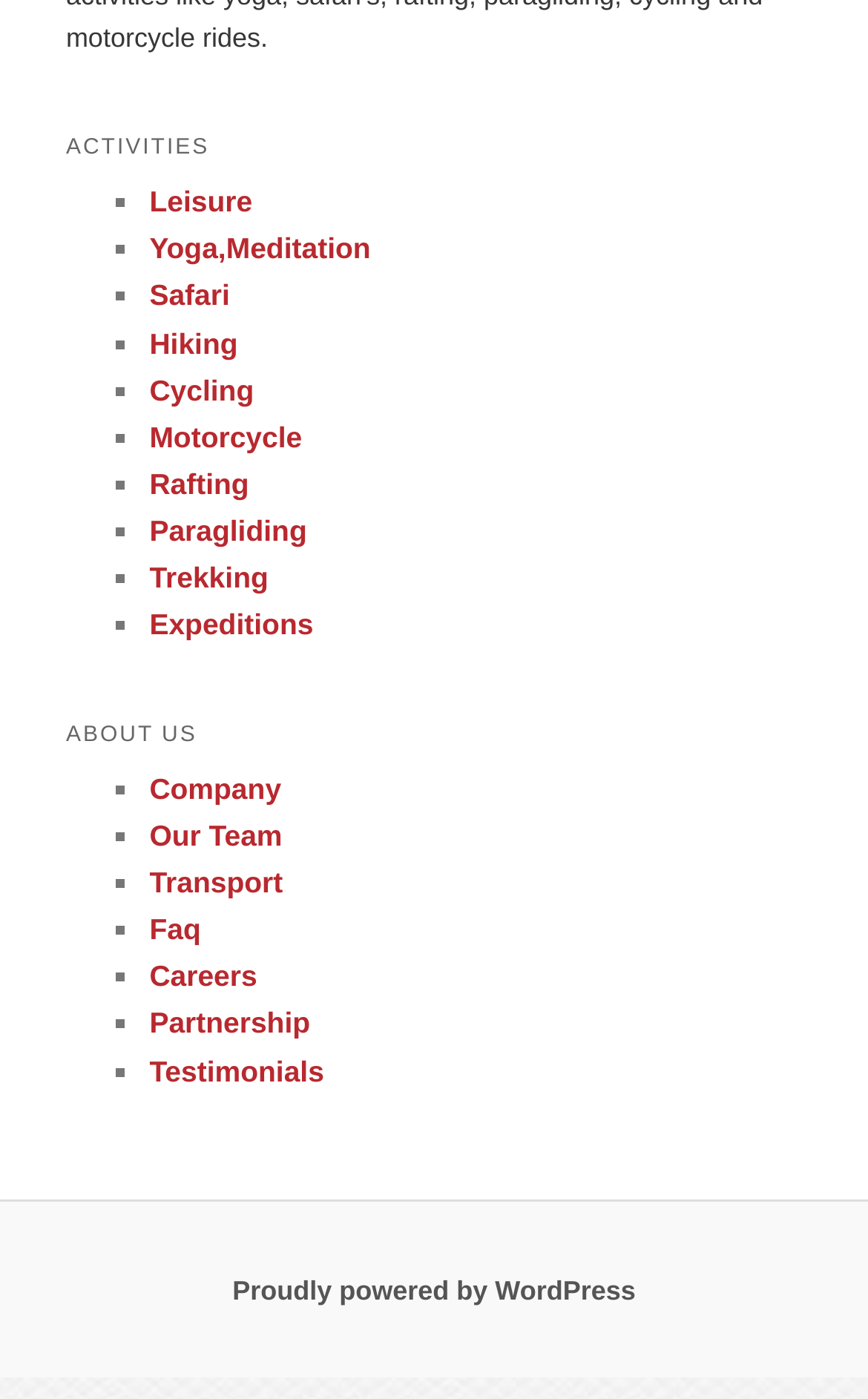Use a single word or phrase to respond to the question:
How many sections are there on the webpage?

2